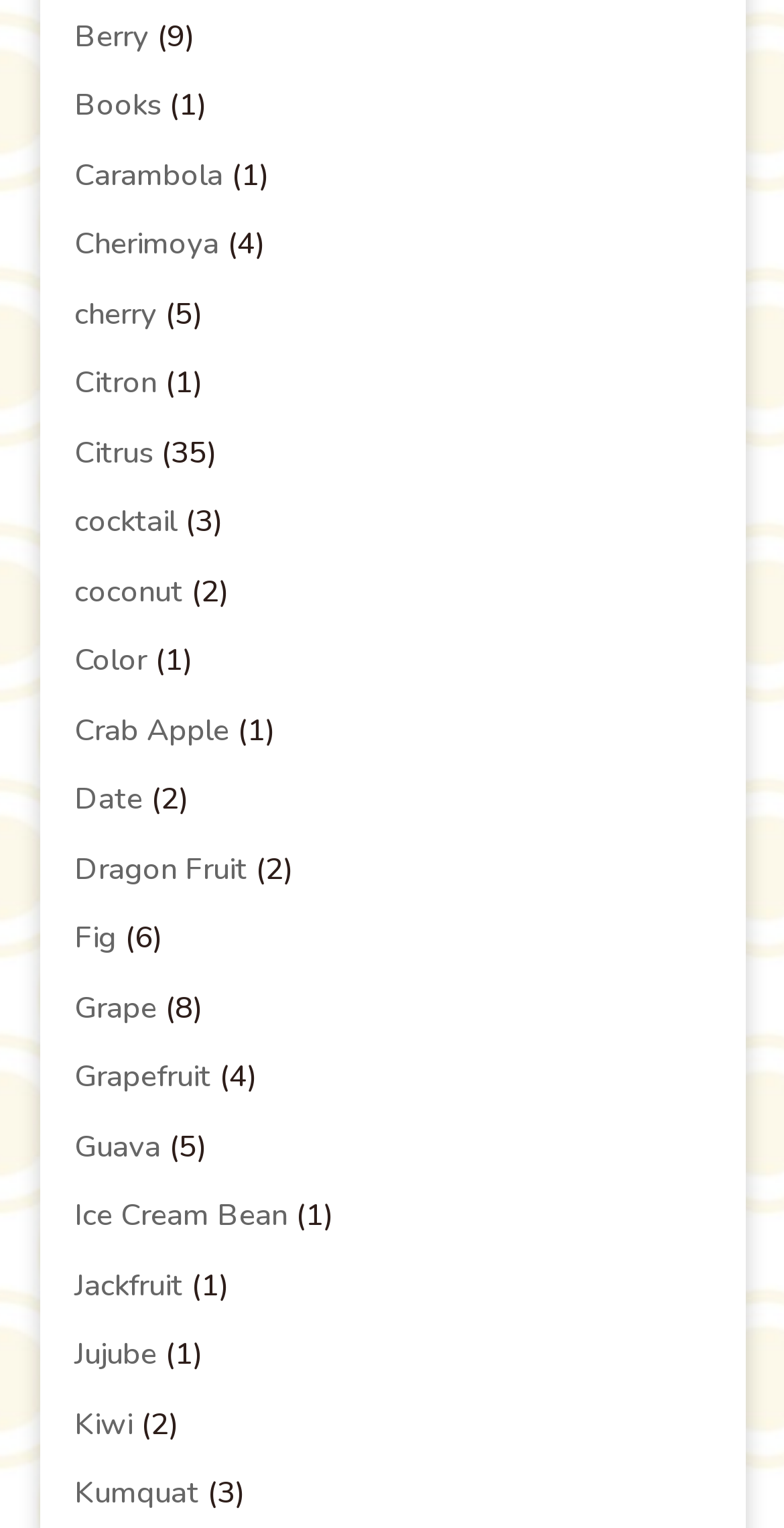Please mark the bounding box coordinates of the area that should be clicked to carry out the instruction: "visit Citrus page".

[0.095, 0.283, 0.195, 0.309]